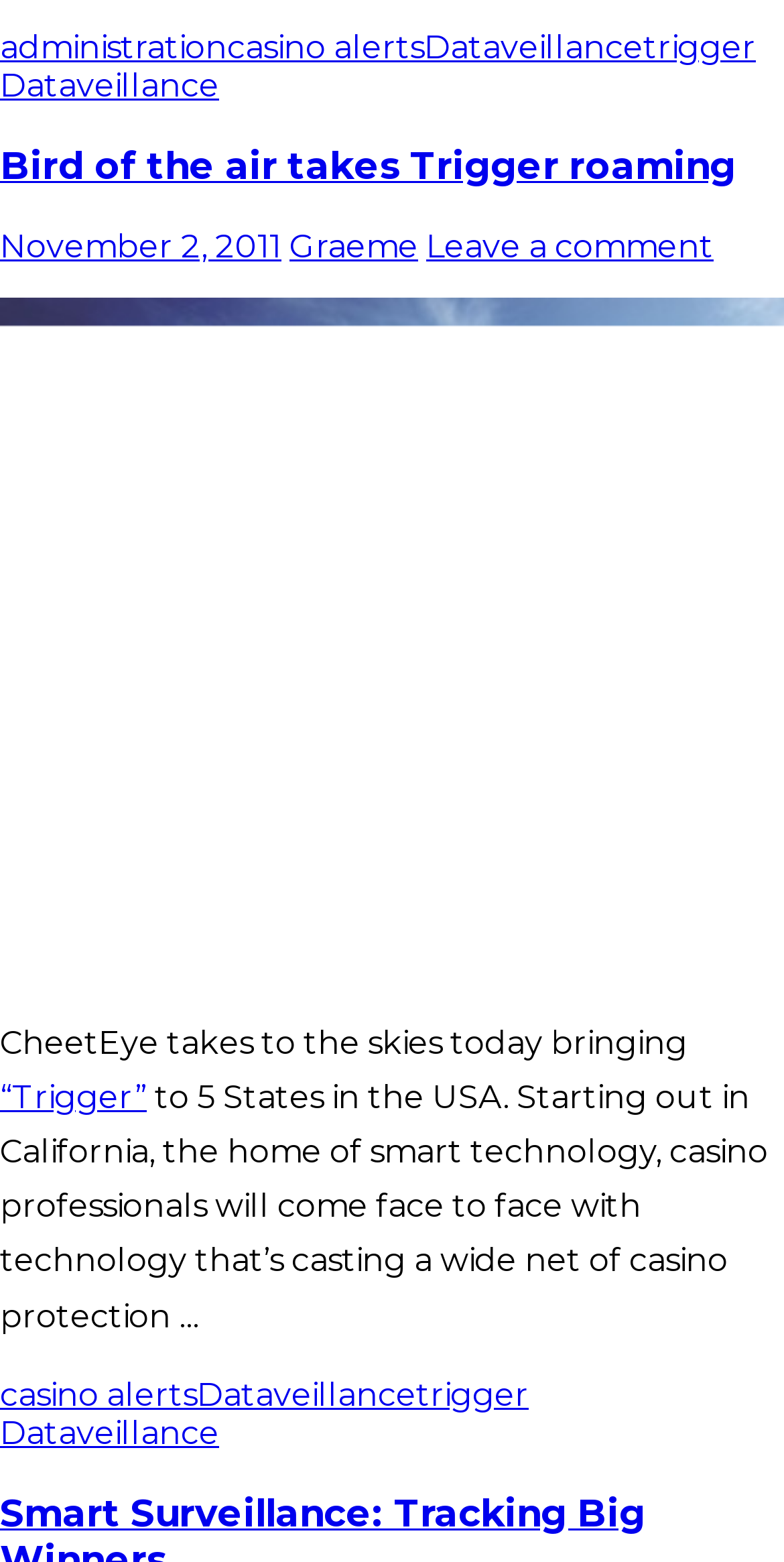Pinpoint the bounding box coordinates for the area that should be clicked to perform the following instruction: "click administration".

[0.0, 0.018, 0.29, 0.043]